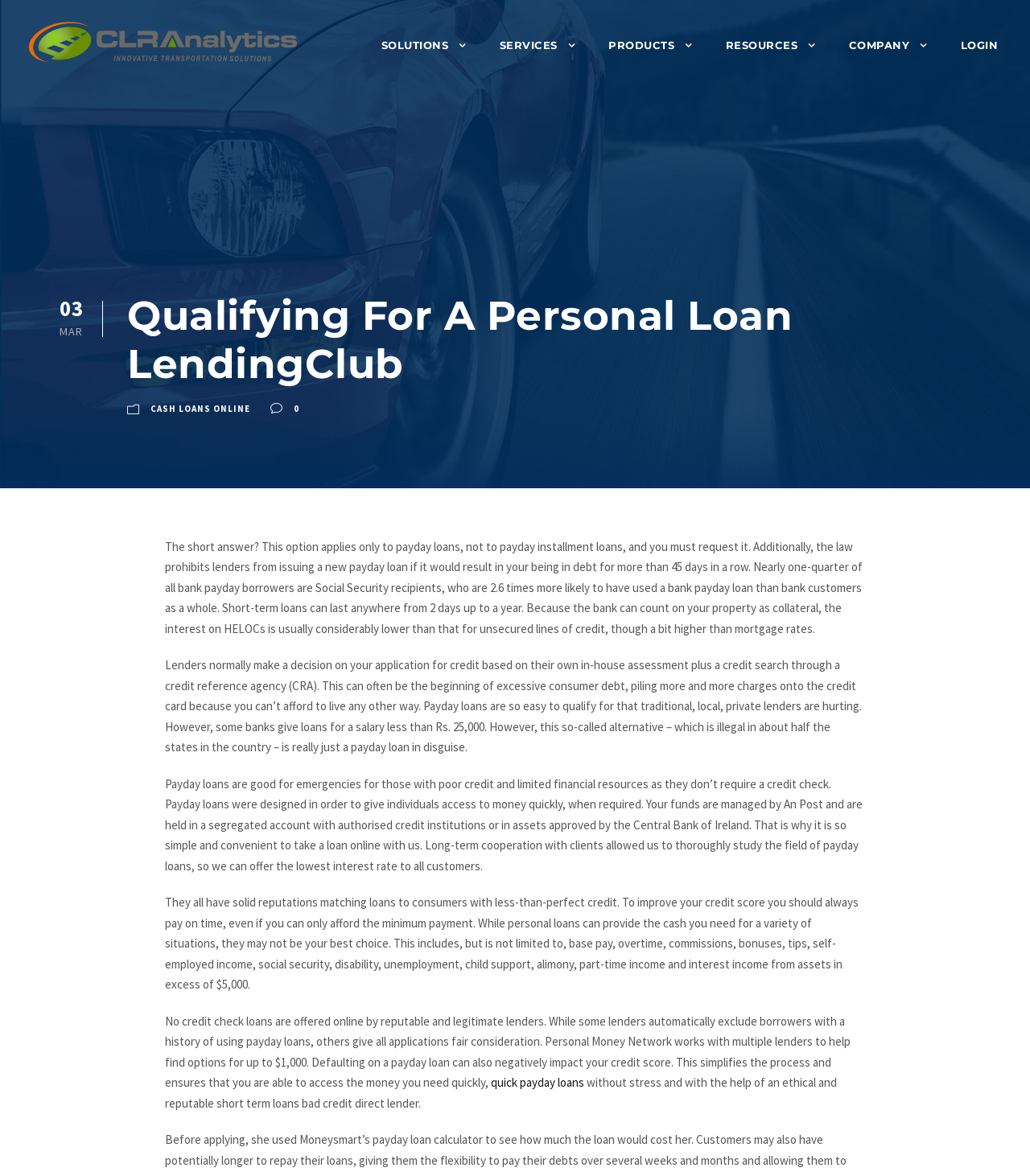What is the main topic of this webpage?
Look at the image and provide a short answer using one word or a phrase.

Personal Loans